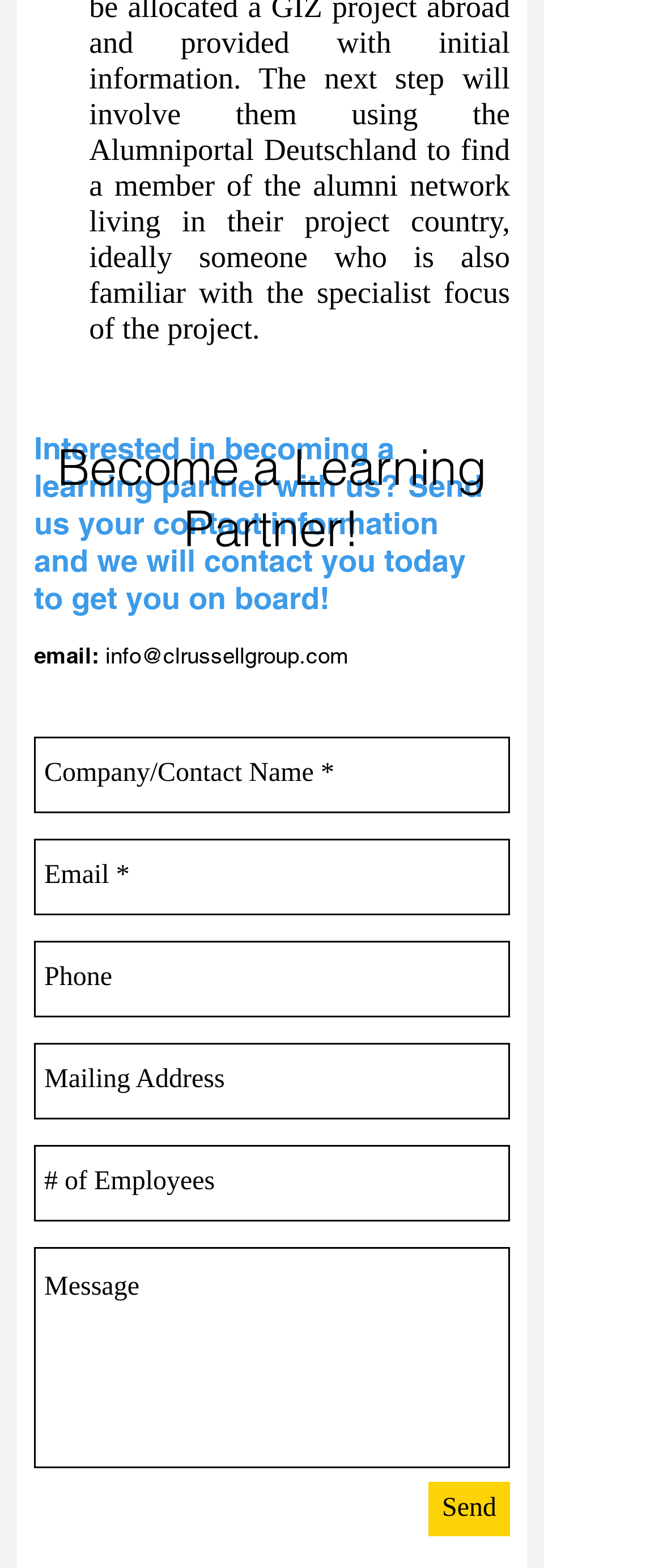Refer to the image and provide an in-depth answer to the question:
What is the label of the first textbox on the form?

The first textbox on the form has a label 'Company/Contact Name *', indicating that it is a required field.